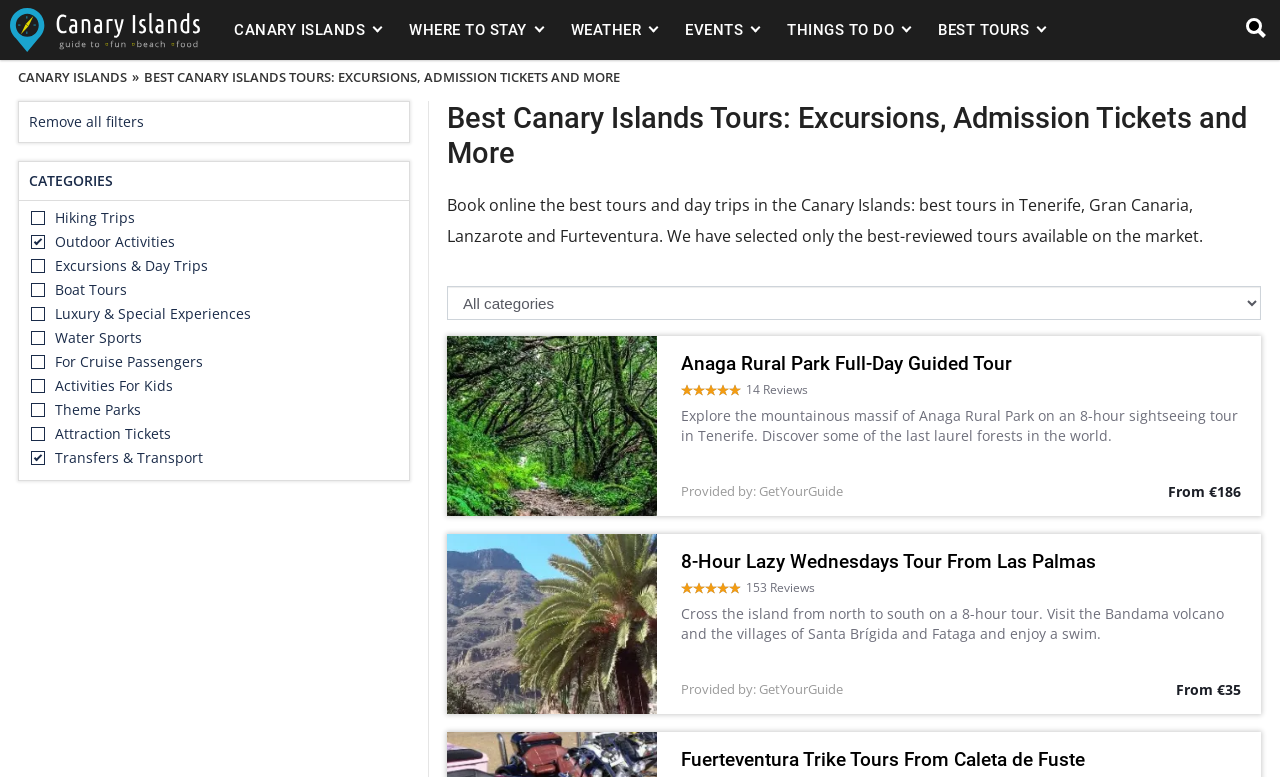Provide a thorough and detailed response to the question by examining the image: 
What is the price range of the tours on this website?

The webpage lists prices for various tours, including the '8-Hour Lazy Wednesdays Tour From Las Palmas' for €35 and the 'Anaga Rural Park Full-Day Guided Tour' for €186, suggesting that the price range of the tours on this website is from €35 to €186.